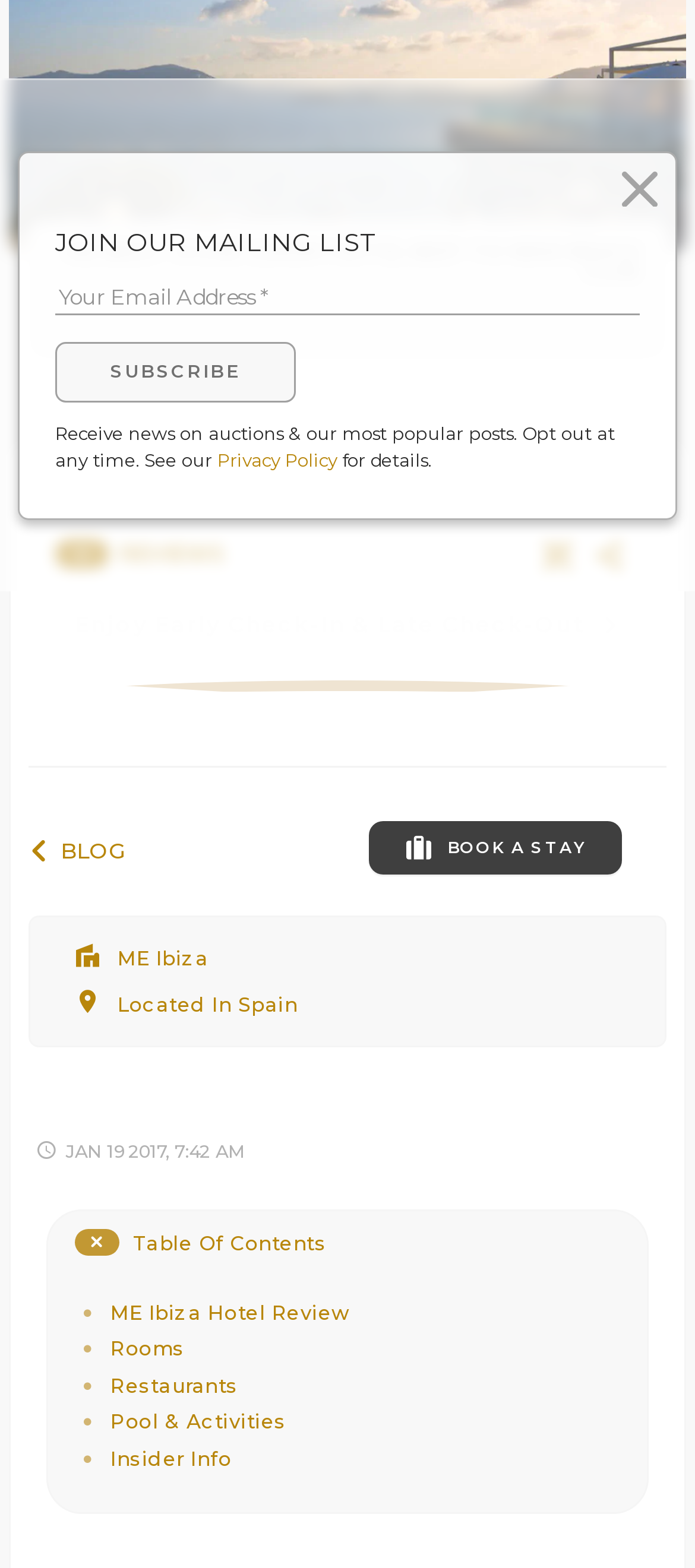Extract the bounding box of the UI element described as: "Located In Spain".

[0.095, 0.633, 0.428, 0.649]